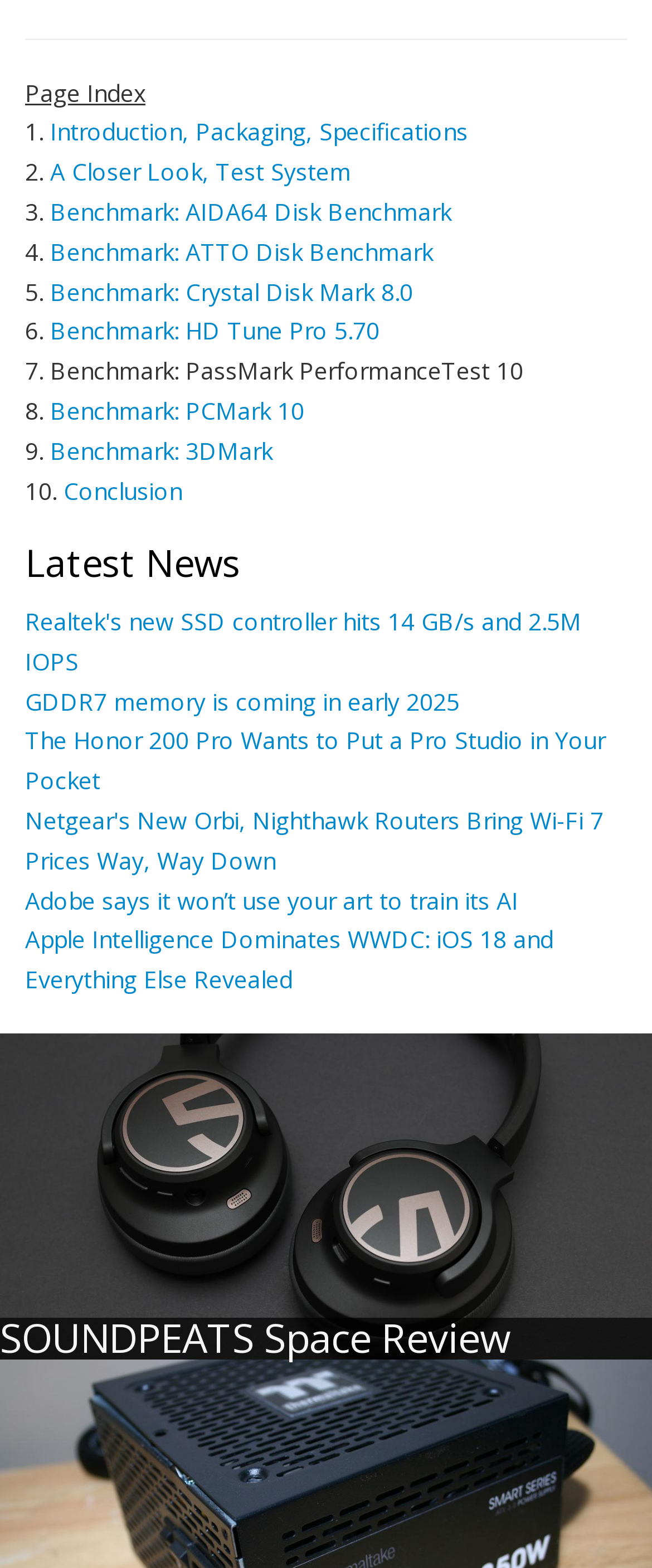Mark the bounding box of the element that matches the following description: "Benchmark: AIDA64 Disk Benchmark".

[0.077, 0.125, 0.692, 0.145]